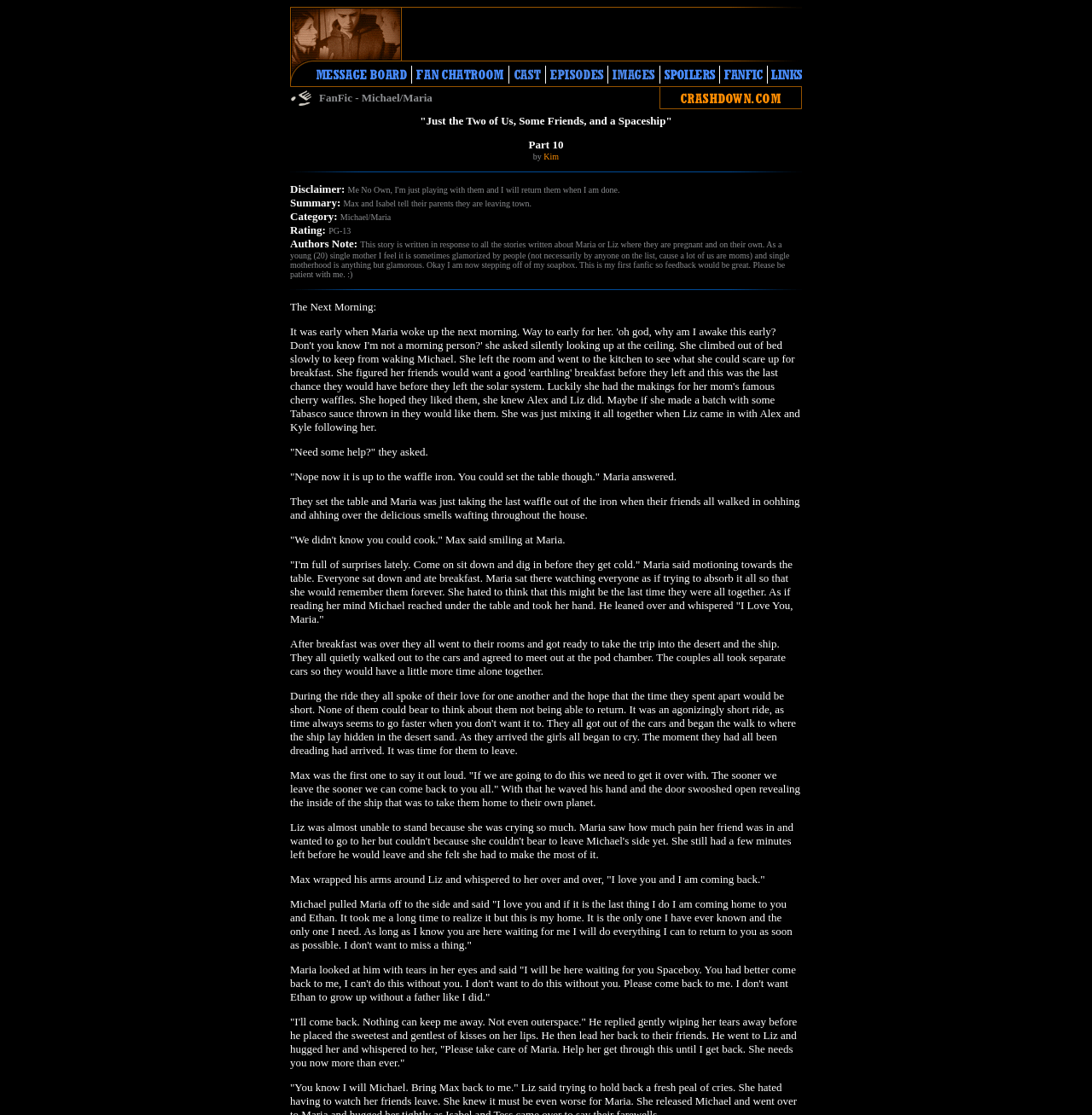Who is the author of the fanfic?
Can you provide a detailed and comprehensive answer to the question?

I found the author of the fanfic by looking at the text in the link element with the text 'Kim'. This text is located in the third LayoutTableRow, in the first LayoutTableCell.